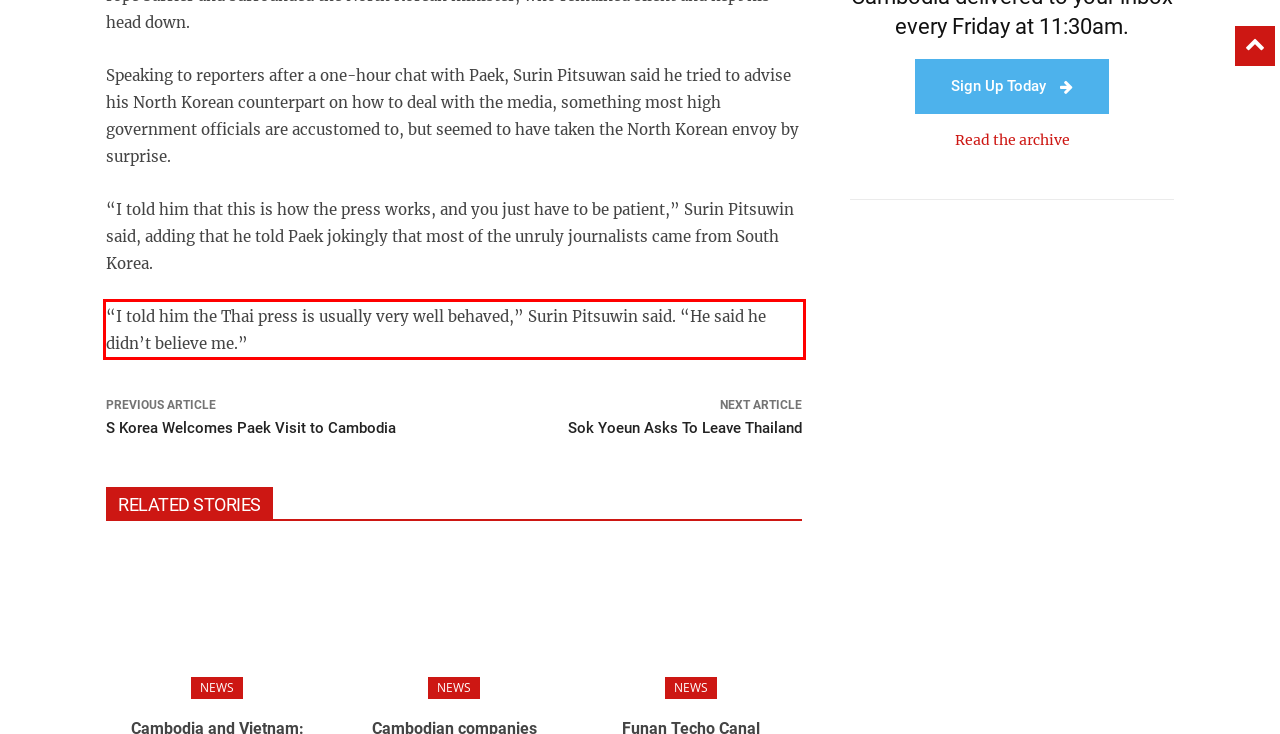Identify the red bounding box in the webpage screenshot and perform OCR to generate the text content enclosed.

“I told him the Thai press is usually very well behaved,” Surin Pitsuwin said. “He said he didn’t believe me.”